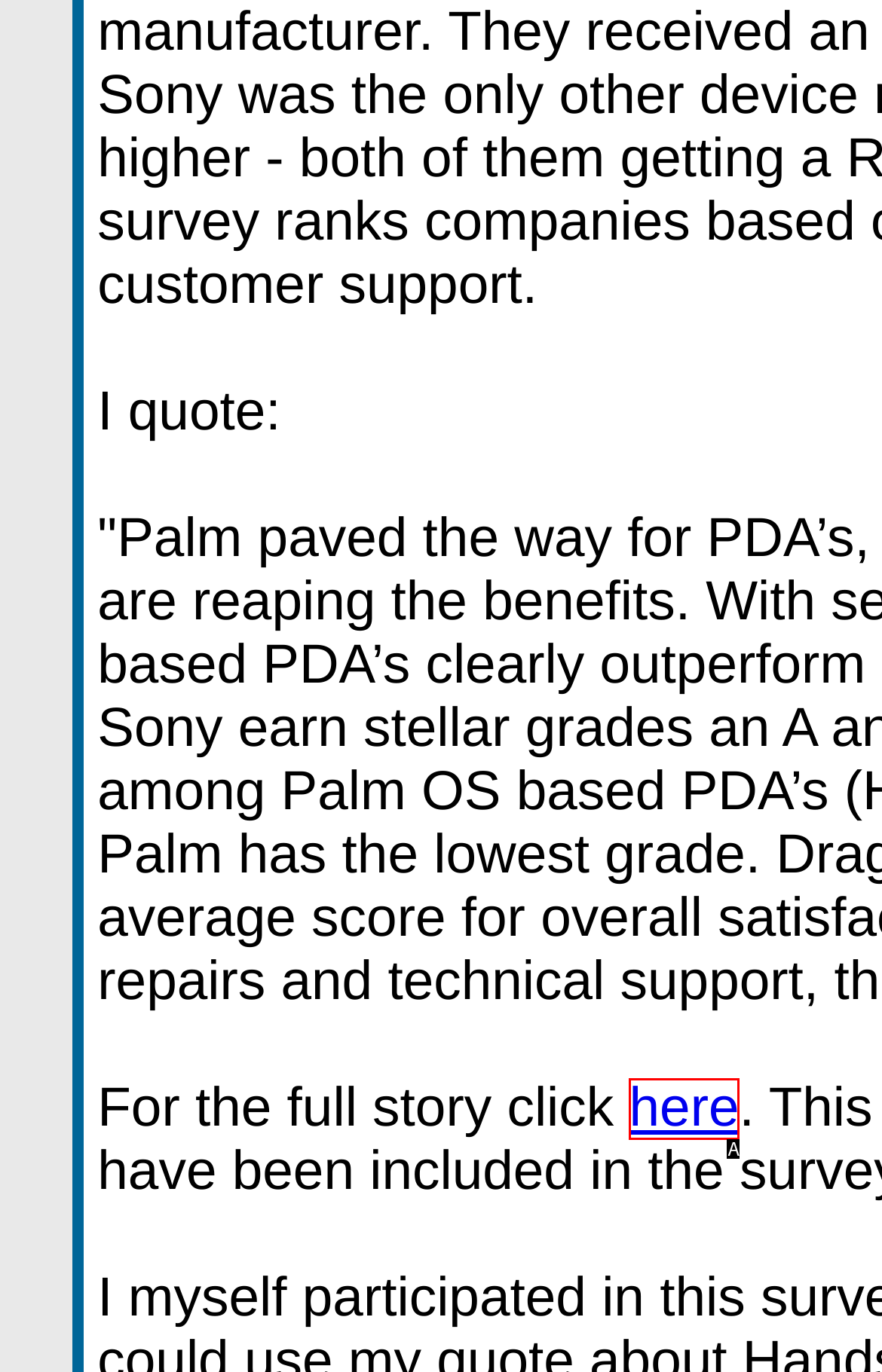Which option best describes: here
Respond with the letter of the appropriate choice.

A